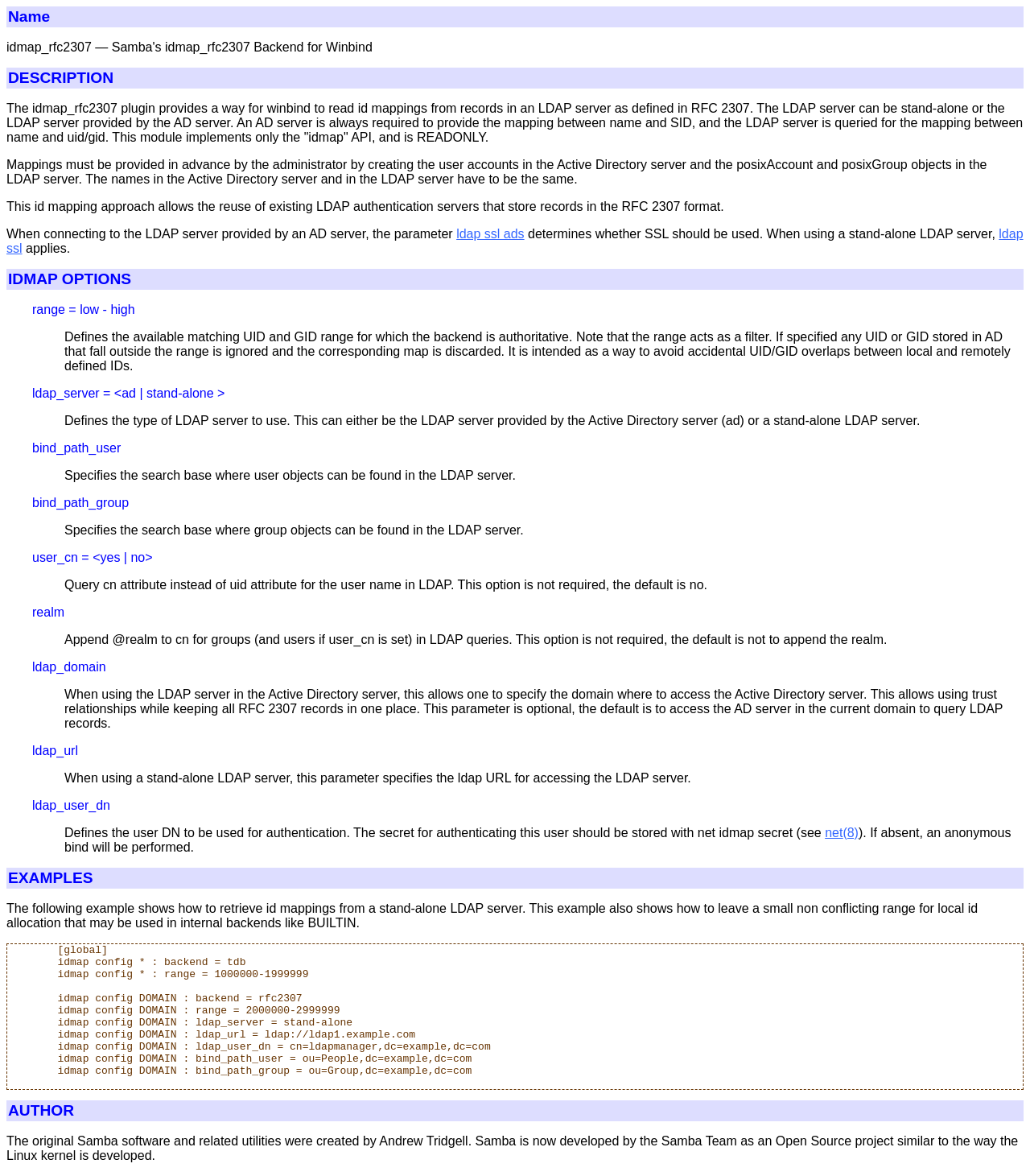What is the purpose of the idmap_rfc2307 plugin?
Identify the answer in the screenshot and reply with a single word or phrase.

Read id mappings from LDAP server